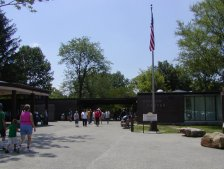Use a single word or phrase to answer the question: What type of trees are seen in the background?

Clusters of trees